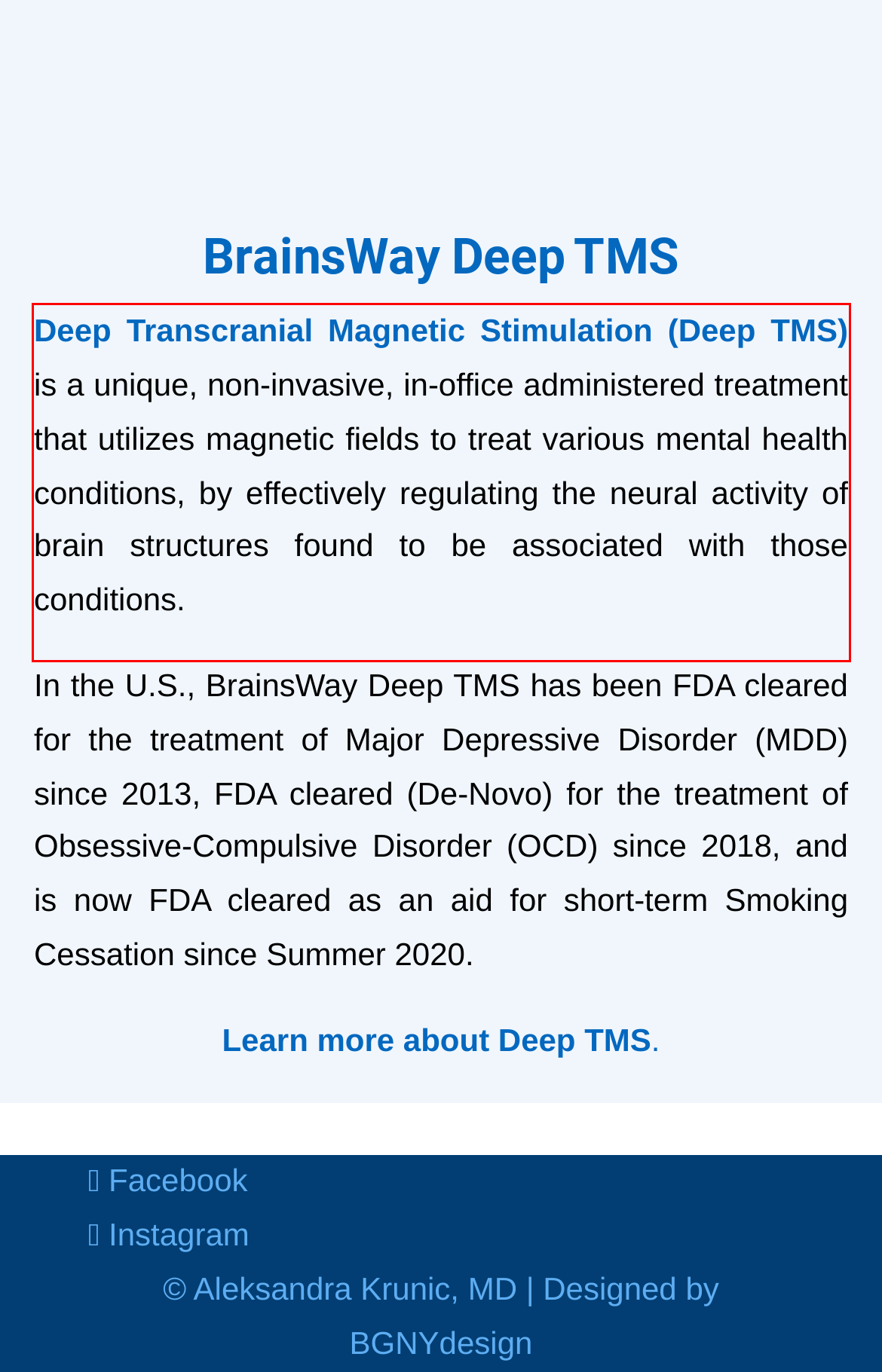Given a screenshot of a webpage, locate the red bounding box and extract the text it encloses.

Deep Transcranial Magnetic Stimulation (Deep TMS) is a unique, non-invasive, in-office administered treatment that utilizes magnetic fields to treat various mental health conditions, by effectively regulating the neural activity of brain structures found to be associated with those conditions.